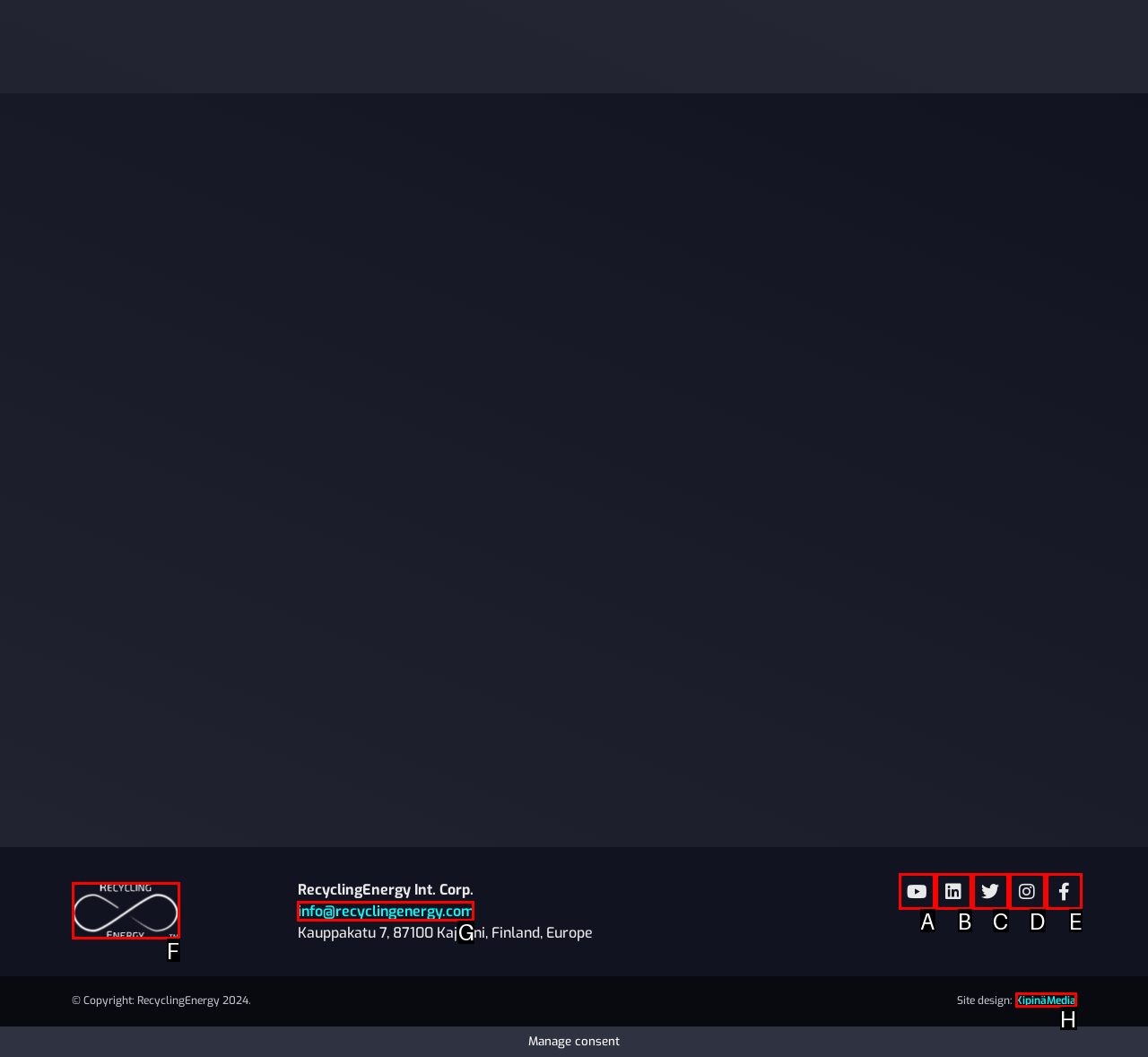Please indicate which HTML element to click in order to fulfill the following task: Send email to info@recyclingenergy.com Respond with the letter of the chosen option.

G